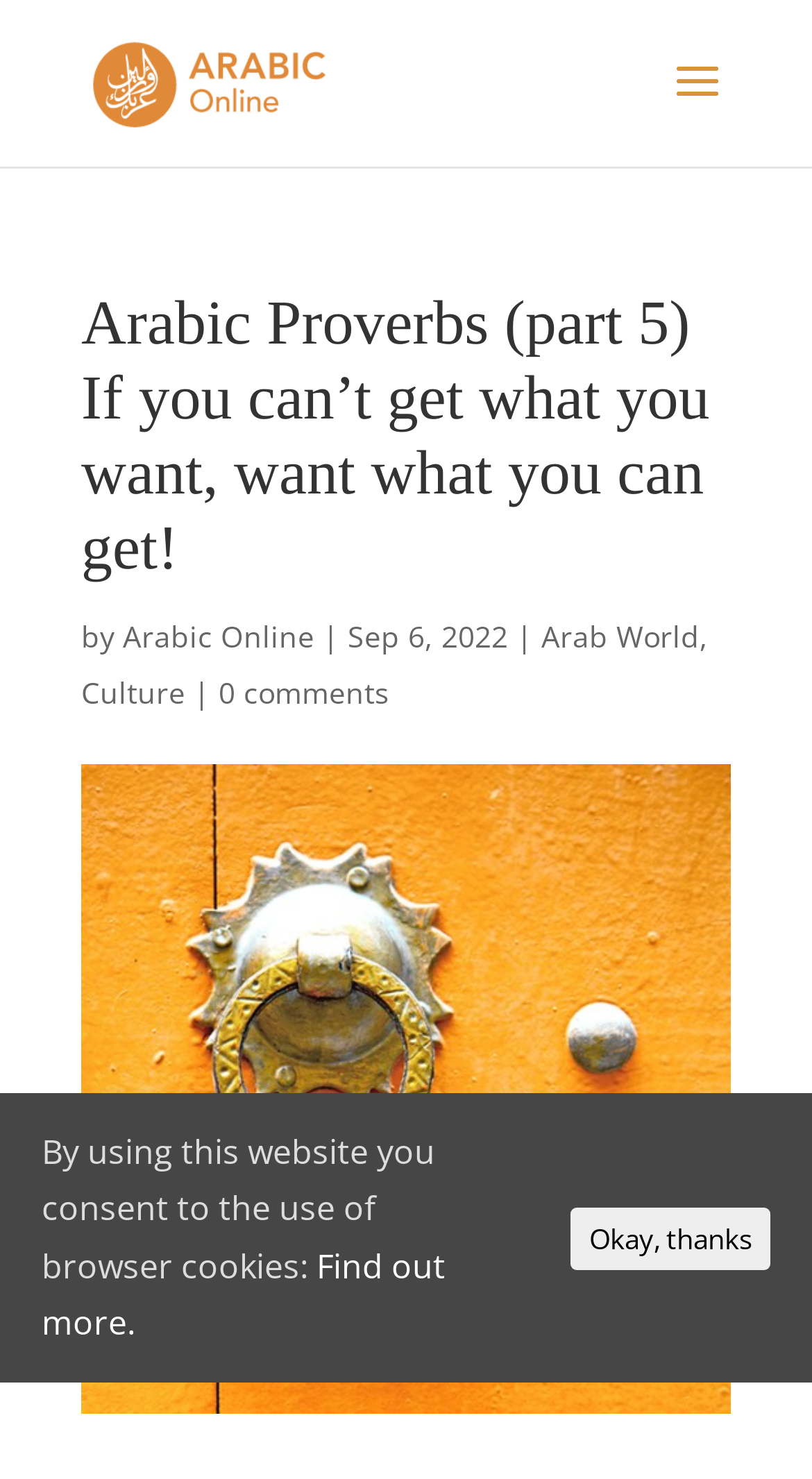Summarize the webpage with a detailed and informative caption.

The webpage is about Arabic proverbs, specifically part 5, with the title "If you can’t get what you want, want what you can get!" The top section of the page features a logo image and a link to "ARABIC ONLINE" on the top left, with a heading that displays the title of the page. Below the title, there is a byline that reads "by Arabic Online" followed by the date "Sep 6, 2022". 

On the top right, there are three links: "Arab World", "Culture", and "0 comments". The "Culture" link is positioned to the left of the "|" separator, and the "0 comments" link is to the right of the "|" separator.

At the bottom of the page, there is a notice about the use of browser cookies, with a link to "Find out more" and a button that says "Okay, thanks" to the right of the notice.